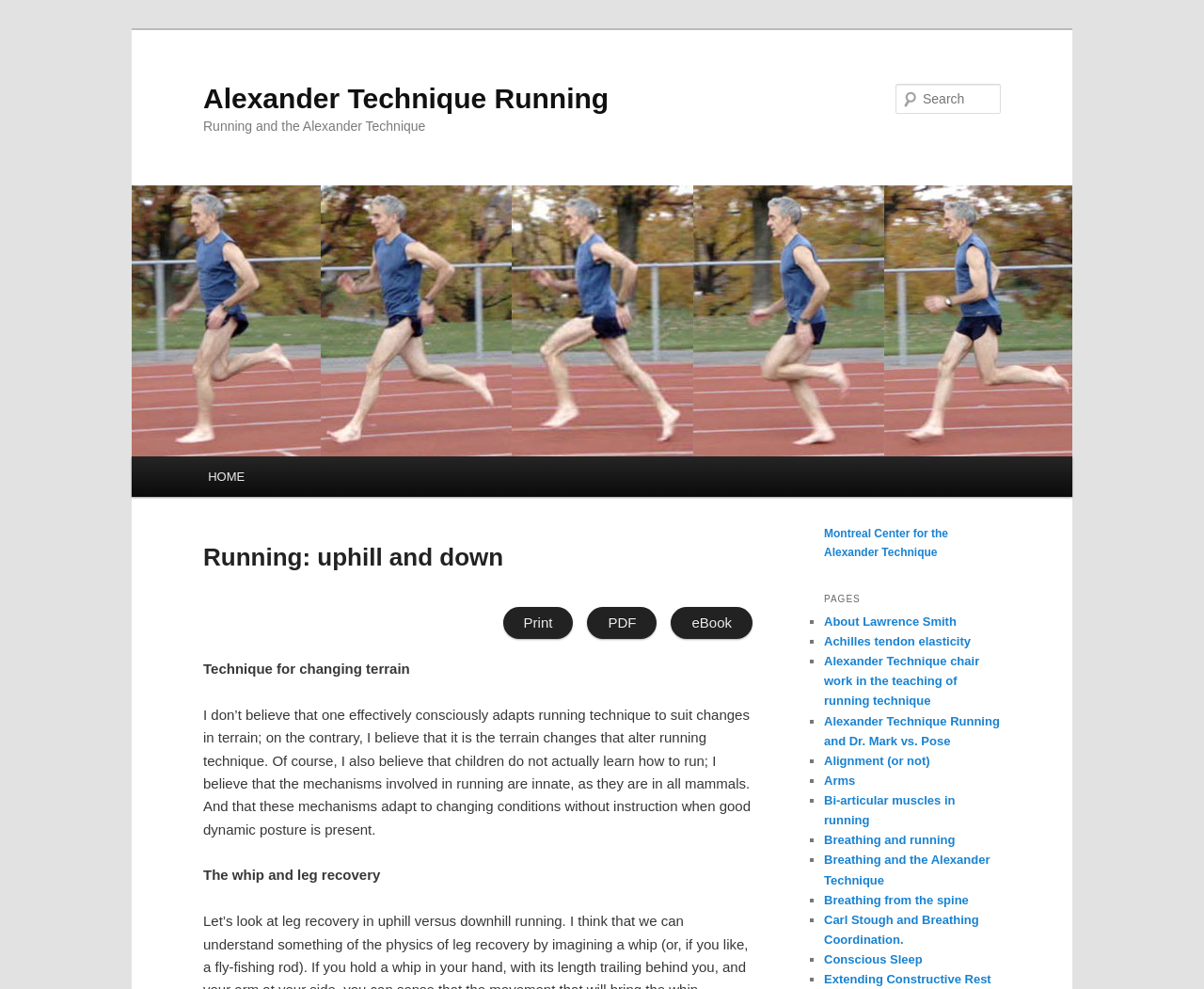Determine the bounding box coordinates of the region I should click to achieve the following instruction: "Read about Running: uphill and down". Ensure the bounding box coordinates are four float numbers between 0 and 1, i.e., [left, top, right, bottom].

[0.169, 0.531, 0.625, 0.59]